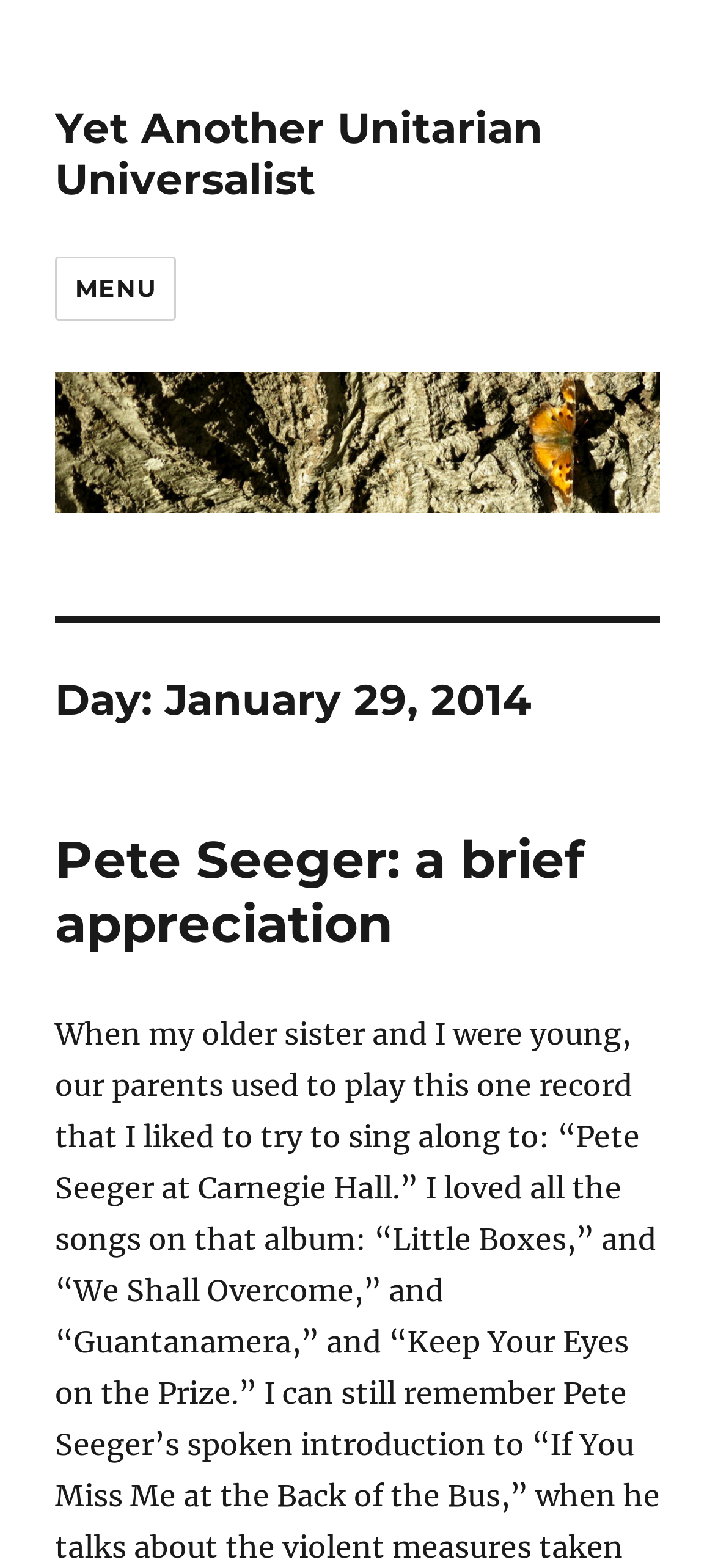Write an exhaustive caption that covers the webpage's main aspects.

The webpage appears to be a blog post or article page. At the top, there is a link with the title "Yet Another Unitarian Universalist" which is also the title of the webpage. To the right of this link, there is a button labeled "MENU" that controls the site navigation and social navigation.

Below the title, there is an image with the same title "Yet Another Unitarian Universalist". Underneath the image, there is a header section that displays the date "January 29, 2014" in a heading format. 

Further down, there is another header section that contains the title of the article "Pete Seeger: a brief appreciation". This title is also a link, suggesting that it may be a clickable headline. The article title is positioned below the date header, and it takes up a significant portion of the page width.